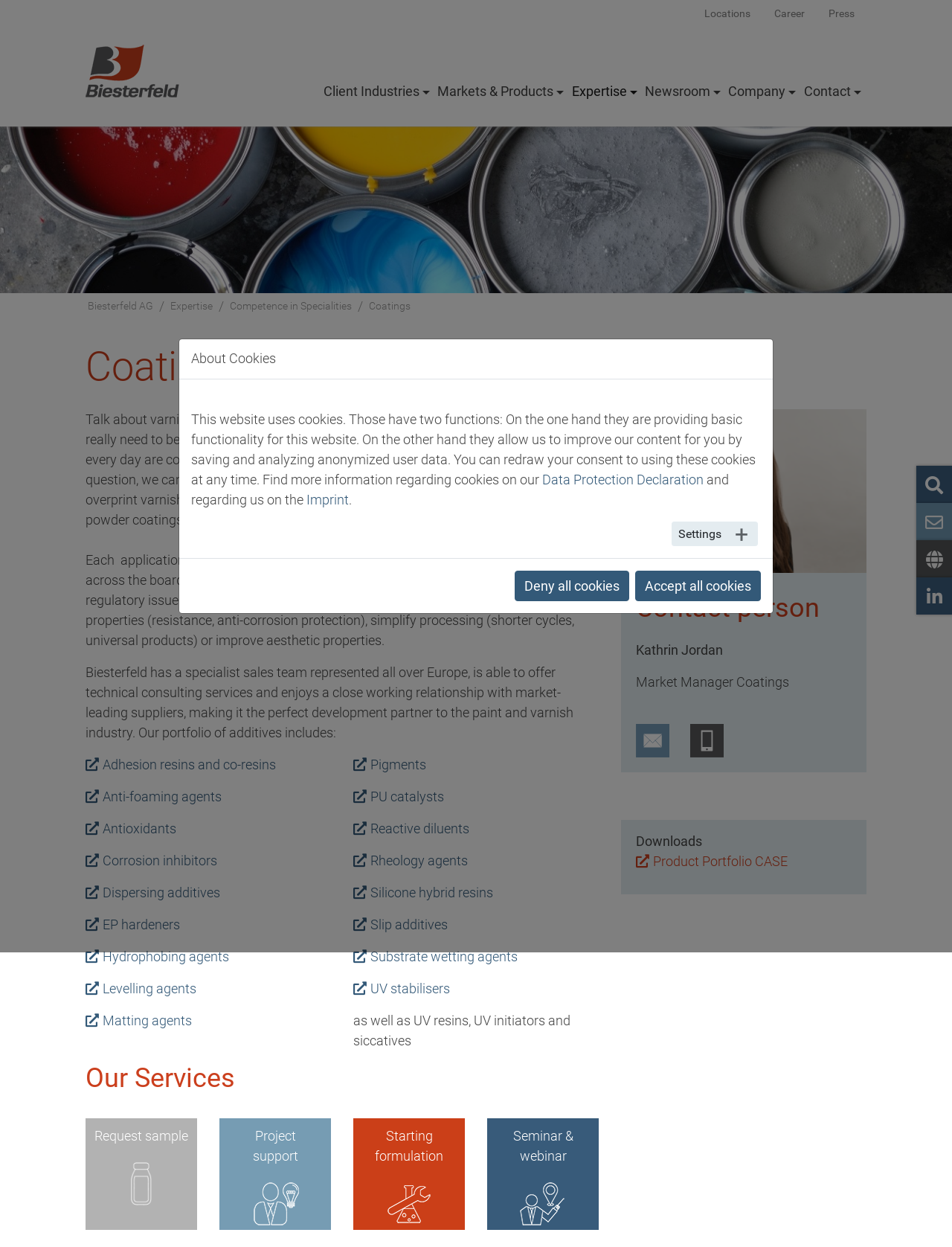Provide a one-word or one-phrase answer to the question:
What is the company name mentioned on the webpage?

Biesterfeld AG